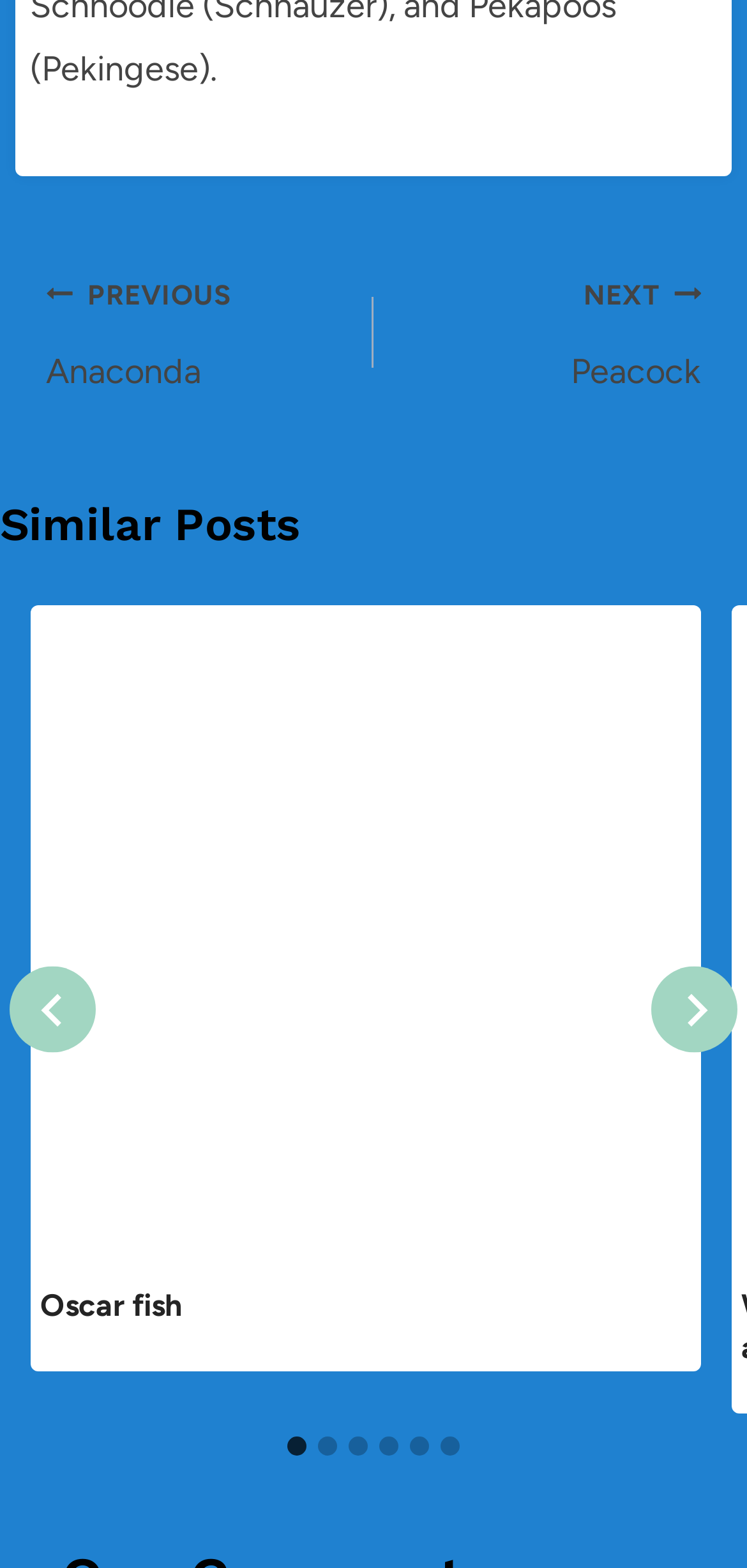Specify the bounding box coordinates of the area to click in order to execute this command: 'Go to last slide'. The coordinates should consist of four float numbers ranging from 0 to 1, and should be formatted as [left, top, right, bottom].

[0.013, 0.616, 0.128, 0.671]